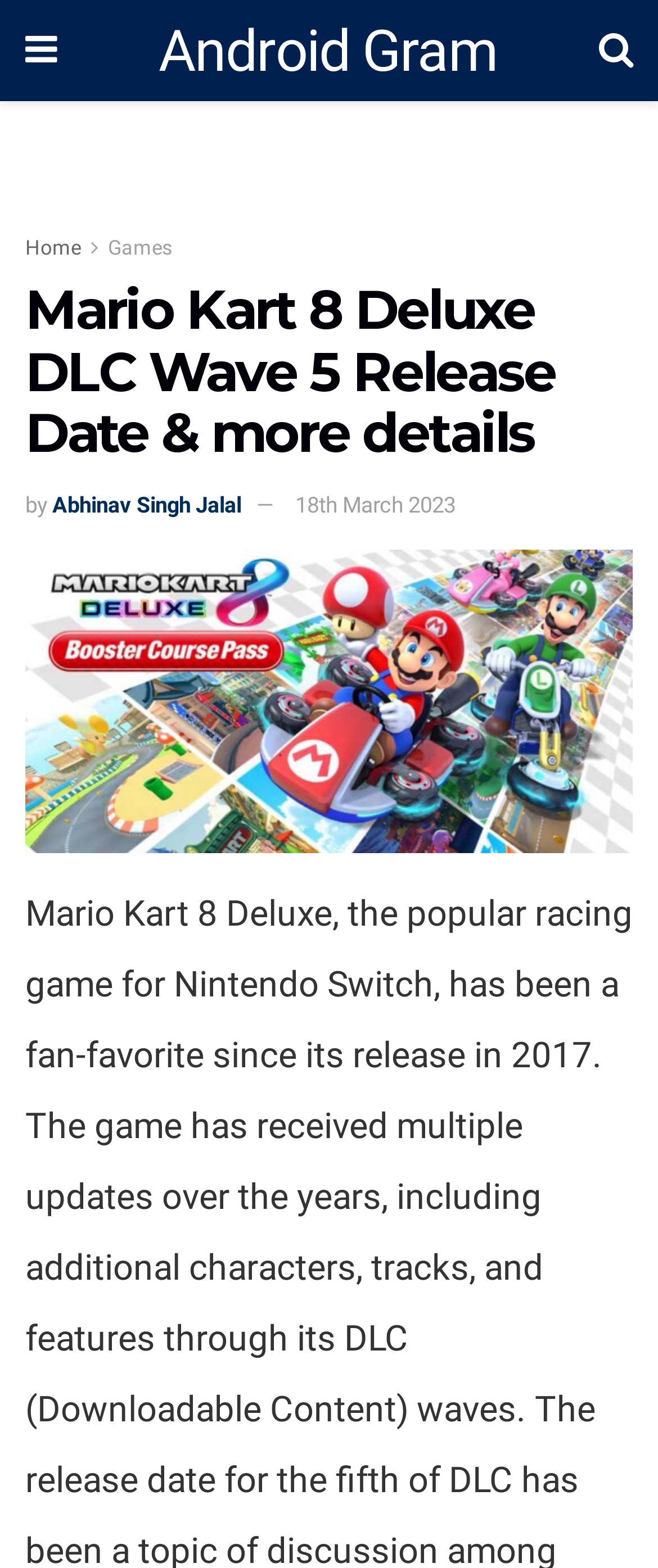Please give a succinct answer using a single word or phrase:
When was the article published?

18th March 2023